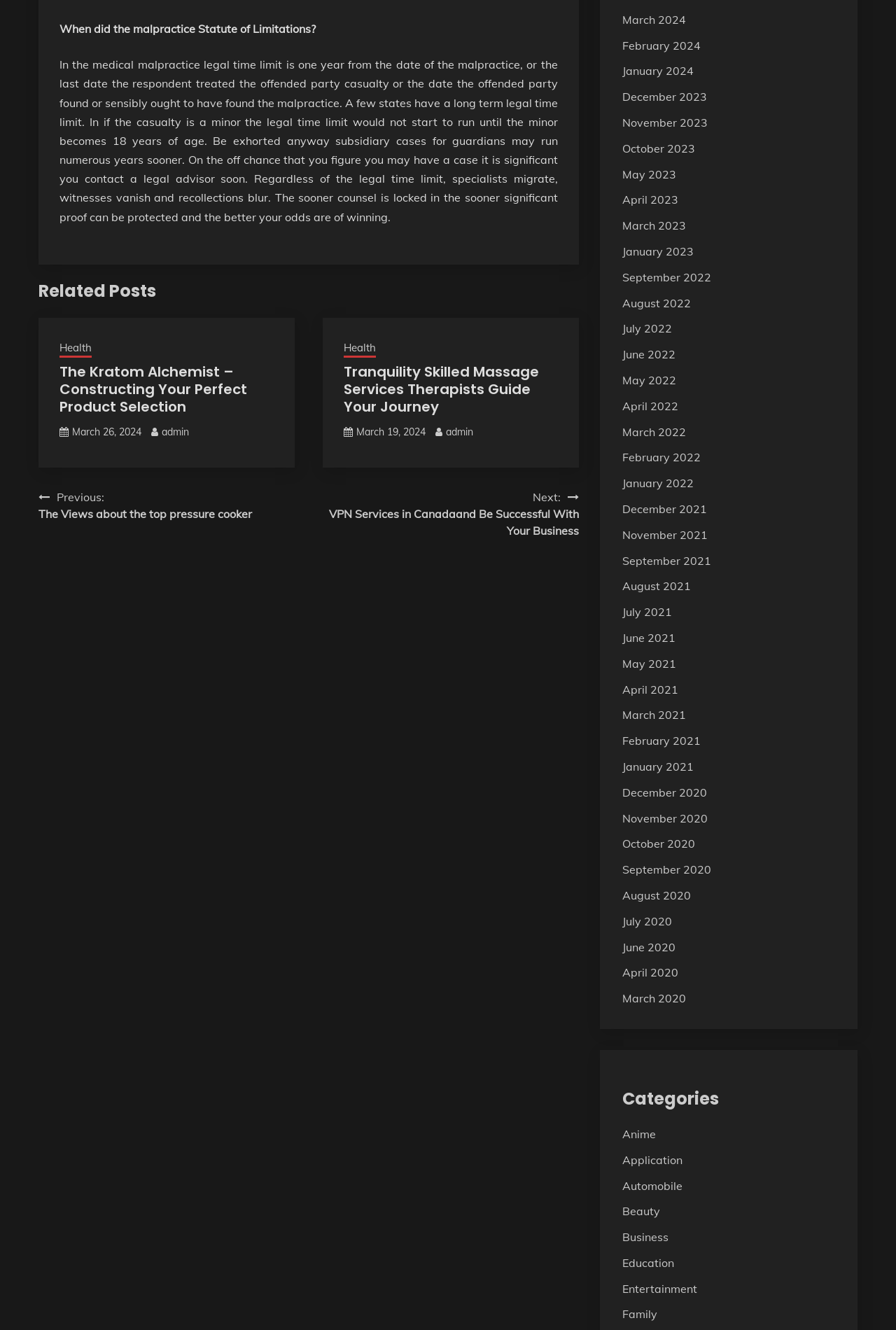Please identify the bounding box coordinates of the element I need to click to follow this instruction: "Click on 'Health' category".

[0.066, 0.256, 0.102, 0.269]